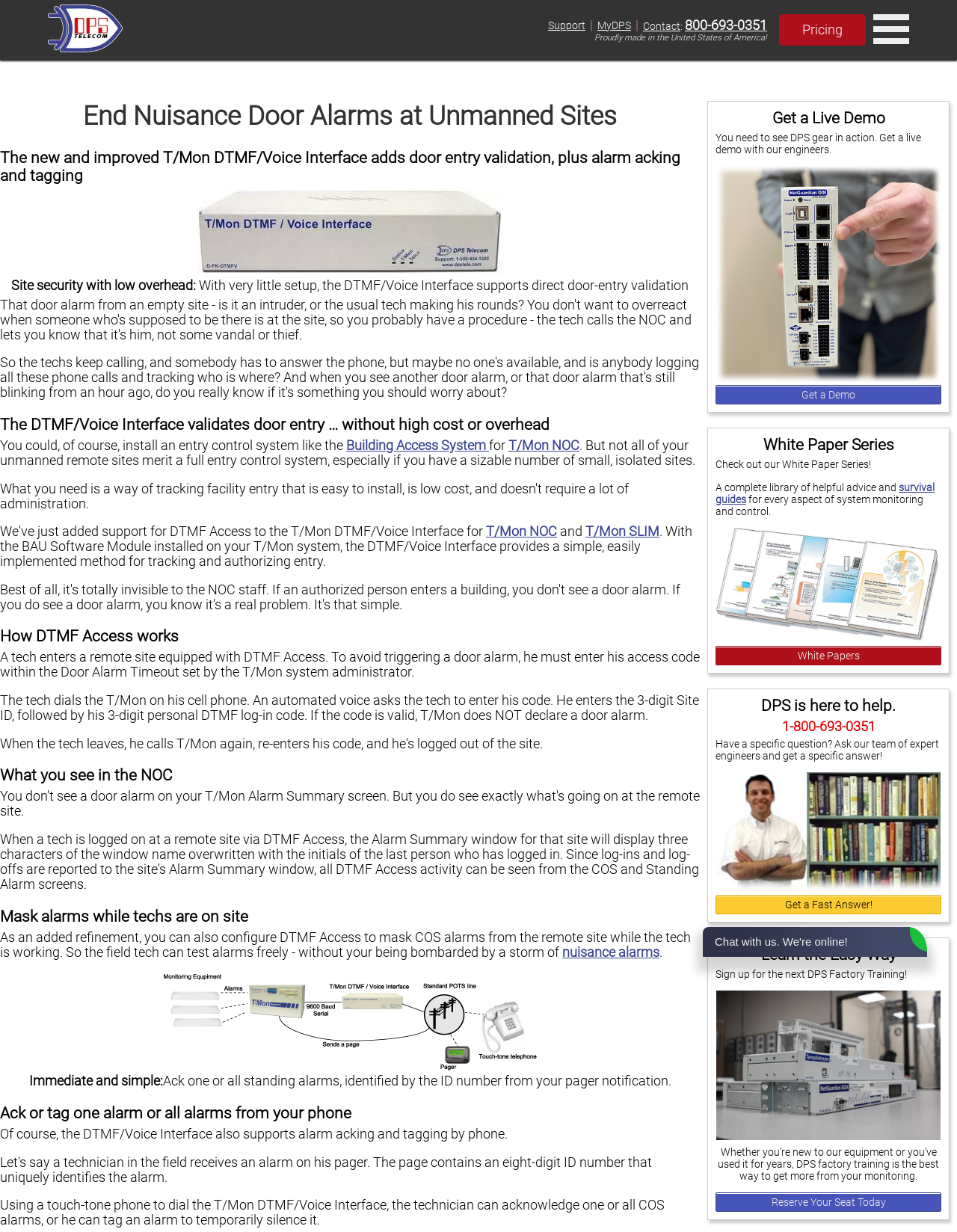How many ways can a tech acknowledge alarms?
Refer to the image and answer the question using a single word or phrase.

Two